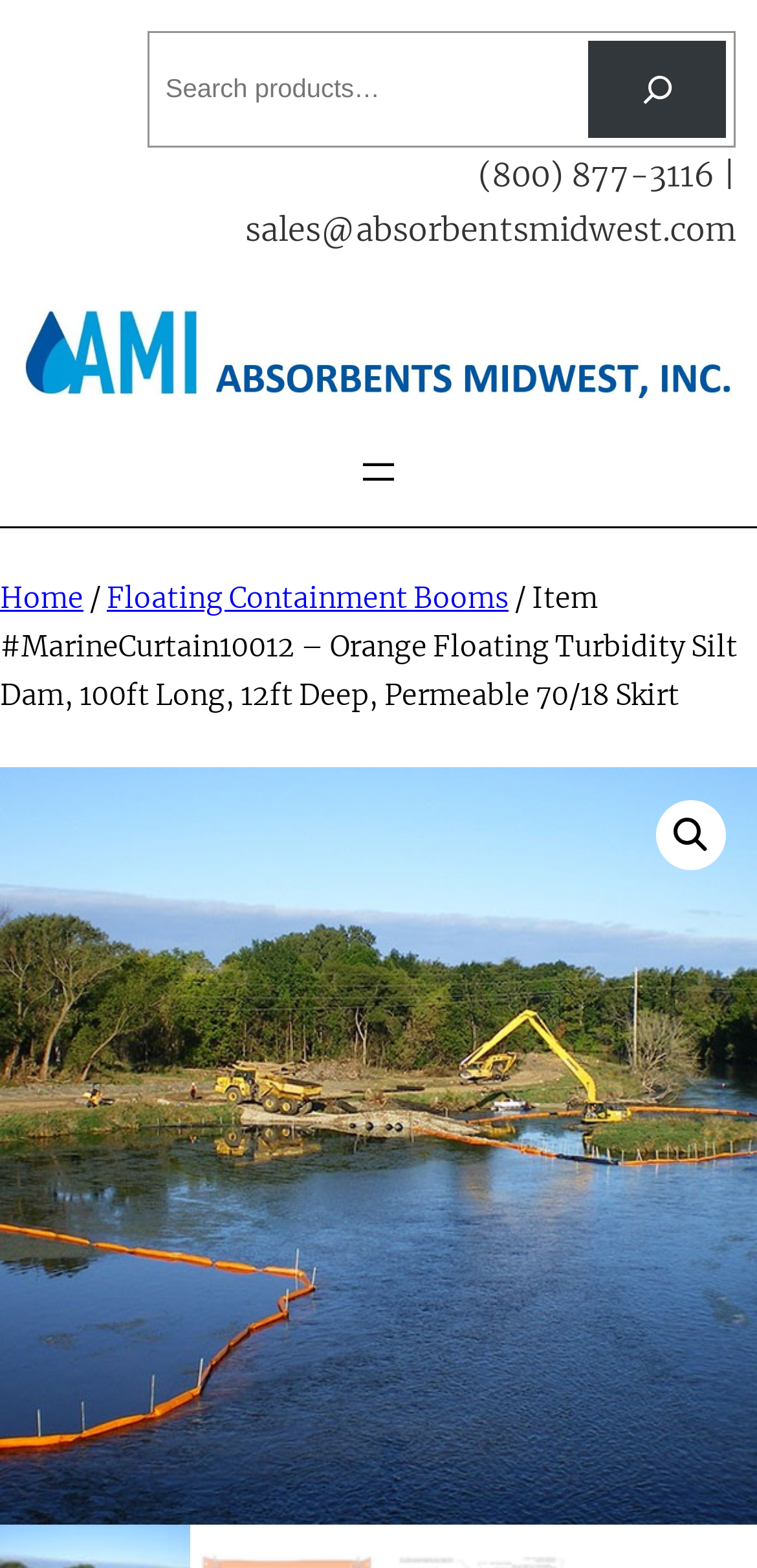Please determine the bounding box coordinates of the clickable area required to carry out the following instruction: "View Floating Containment Booms". The coordinates must be four float numbers between 0 and 1, represented as [left, top, right, bottom].

[0.141, 0.371, 0.672, 0.393]